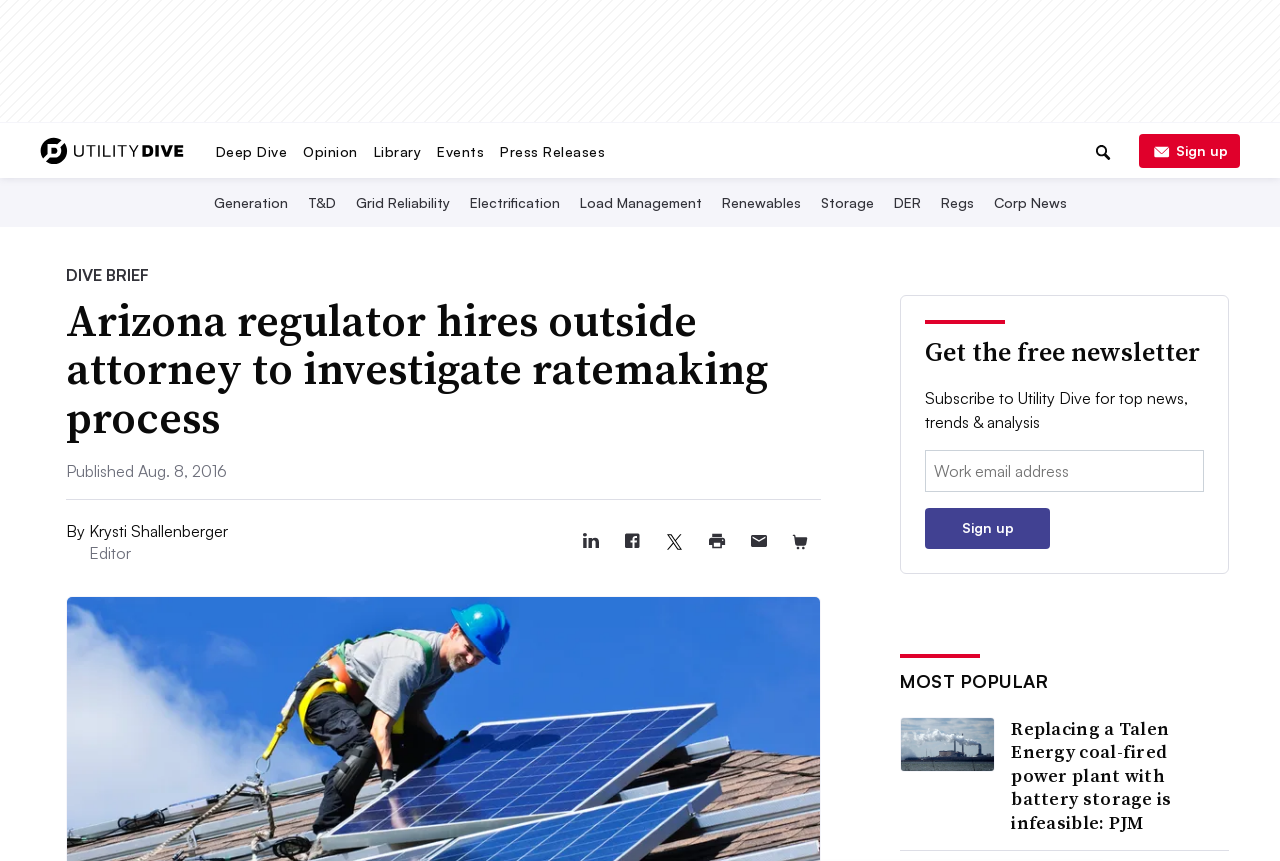Find the bounding box coordinates of the clickable region needed to perform the following instruction: "Read the article about Arizona regulator hiring outside attorney". The coordinates should be provided as four float numbers between 0 and 1, i.e., [left, top, right, bottom].

[0.052, 0.345, 0.642, 0.514]